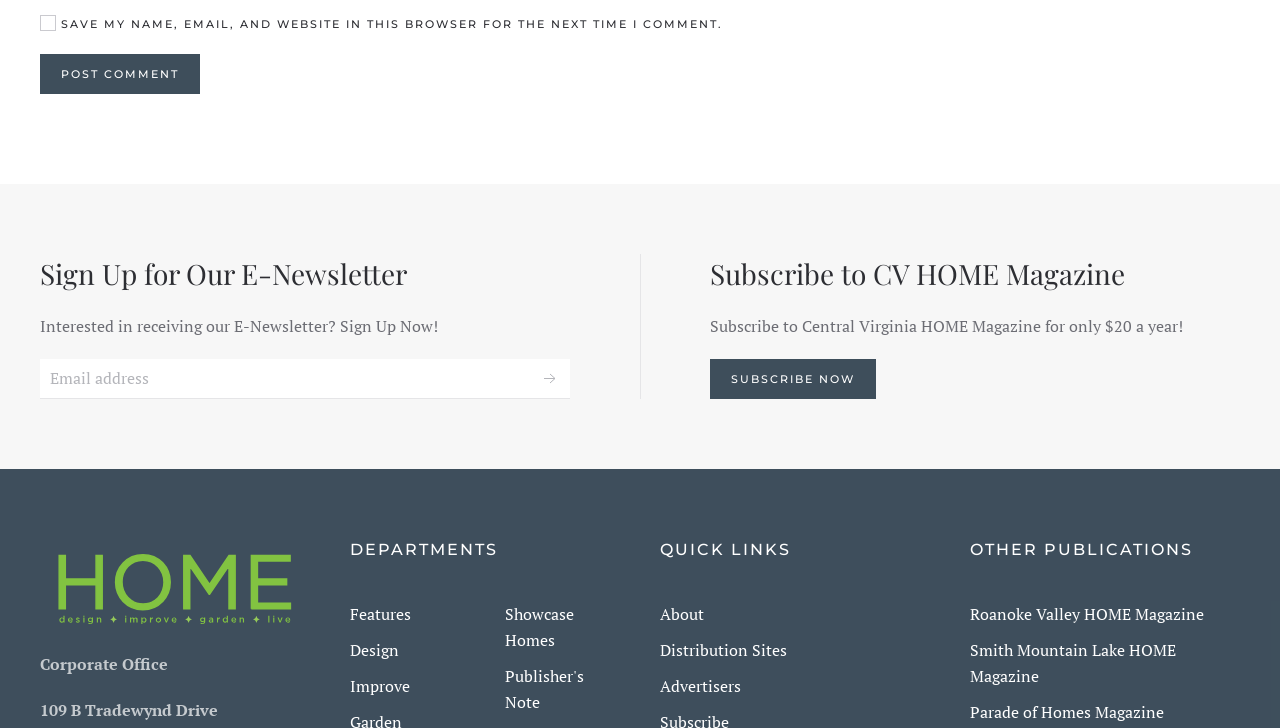What is the heading above the 'Subscribe' button?
Answer with a single word or short phrase according to what you see in the image.

Sign Up for Our E-Newsletter